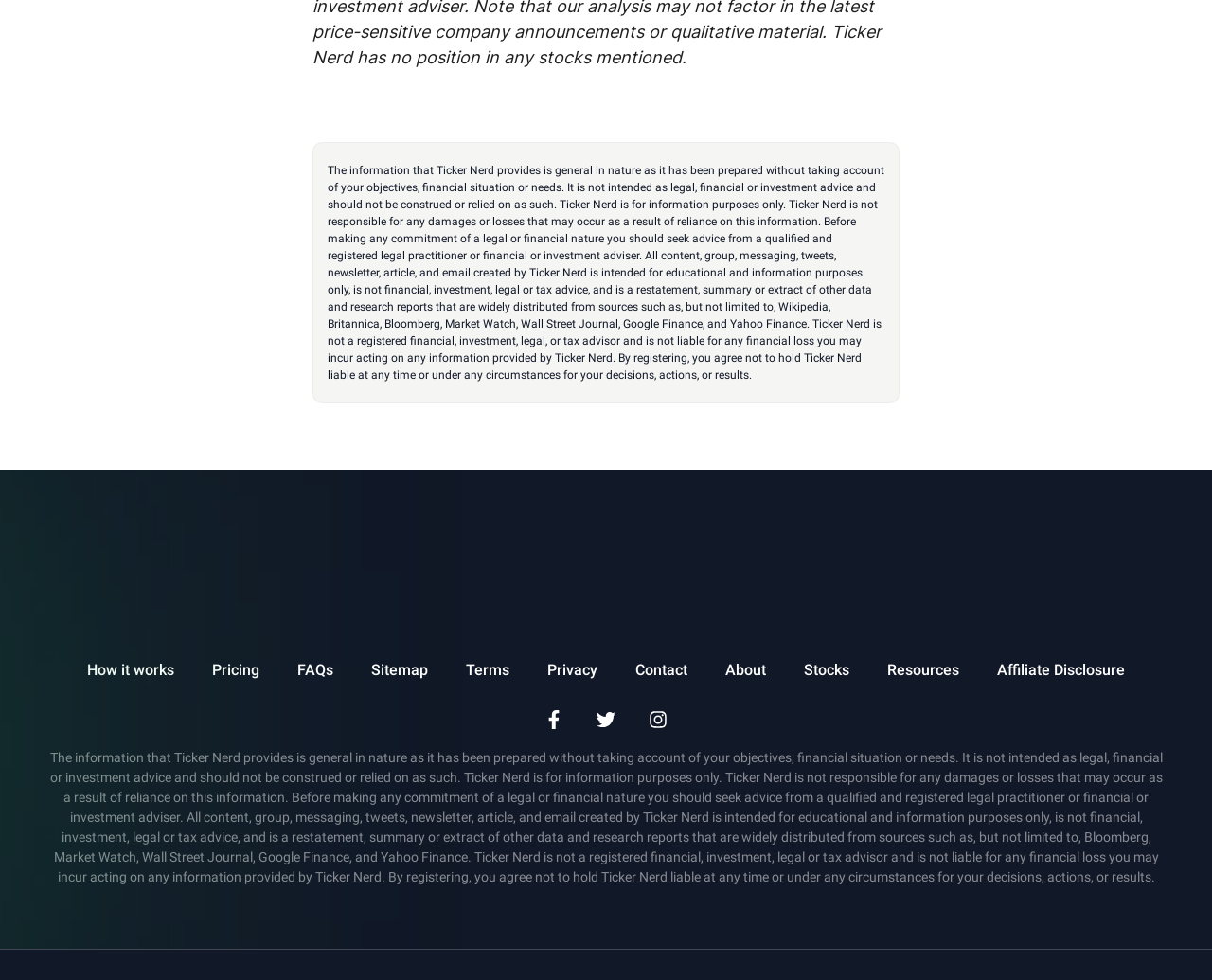What type of content does Ticker Nerd create?
Give a comprehensive and detailed explanation for the question.

The disclaimer text states that all content created by Ticker Nerd, including groups, messaging, tweets, newsletters, articles, and emails, is intended for educational and informational purposes only. This implies that Ticker Nerd creates content that is meant to educate and inform, rather than advise or recommend.